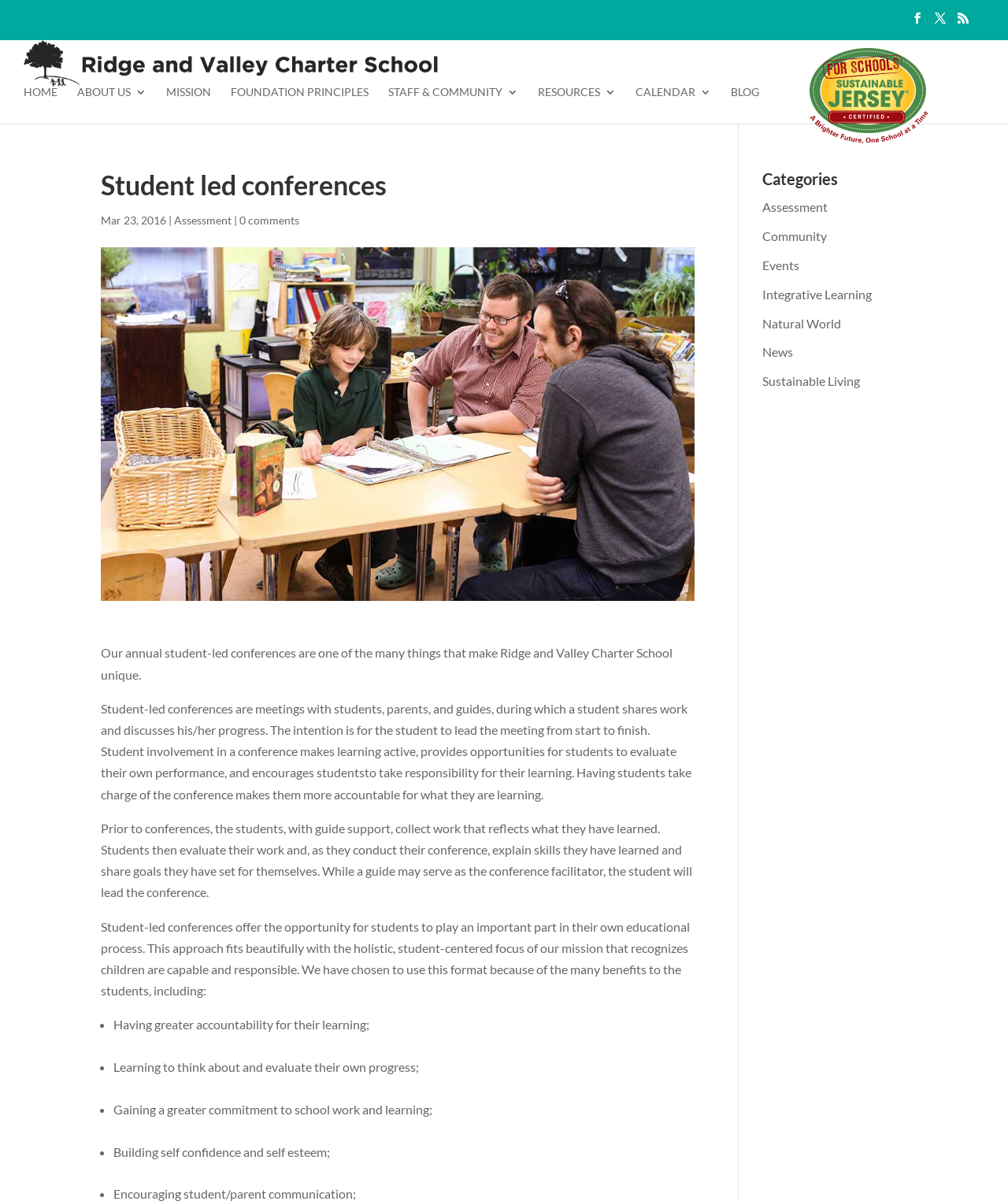What is the category of the blog post?
Please give a detailed and elaborate answer to the question based on the image.

I found the answer by looking at the links under the 'Categories' heading, which includes 'Assessment' as one of the categories, and also by looking at the link 'Assessment' near the top of the webpage, which suggests that the blog post is categorized under 'Assessment'.